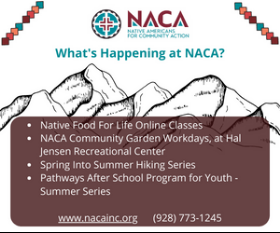Describe the image thoroughly, including all noticeable details.

The image features a vibrant announcement titled "What's Happening at NACA?" prominently displayed at the top. Below the title, there is a list of engaging community activities organized by the Native Americans for Community Action (NACA). These events include:

- Native Food For Life Online Classes
- NACA Community Garden Workdays at Hal Jensen Recreational Center
- Spring Into Summer Hiking Series
- Pathways After School Program for Youth - Summer Series

The background depicts serene mountains, symbolizing the natural beauty of the community, while the color scheme incorporates warm tones that reflect an inviting atmosphere. Contact details are provided at the bottom, including the website (www.nacainc.org) and a phone number ((928) 773-1245) for further inquiries. This well-designed graphic aims to encourage community engagement and participation in various uplifting activities.